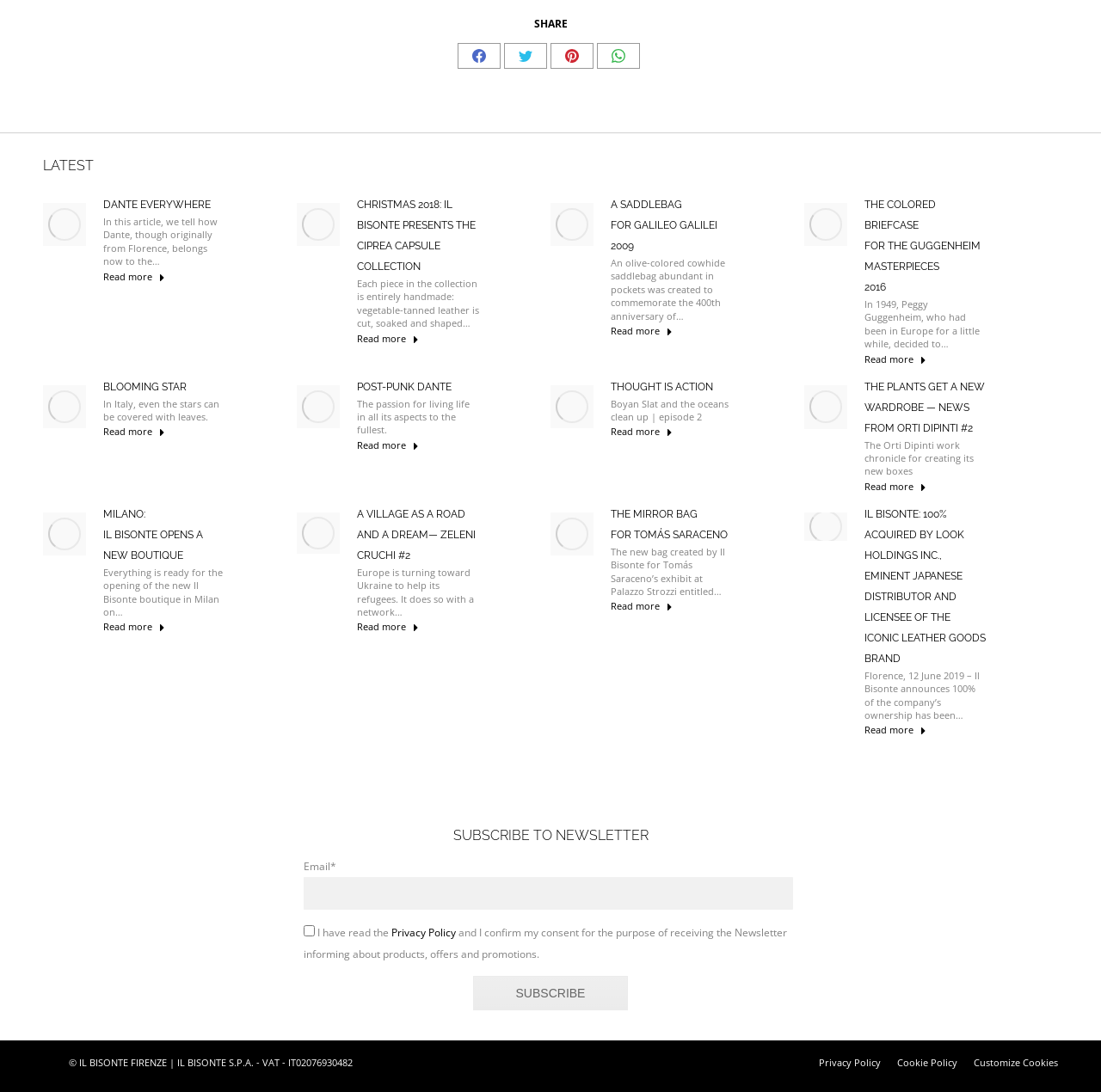What is the title of the first article?
Respond with a short answer, either a single word or a phrase, based on the image.

LATEST